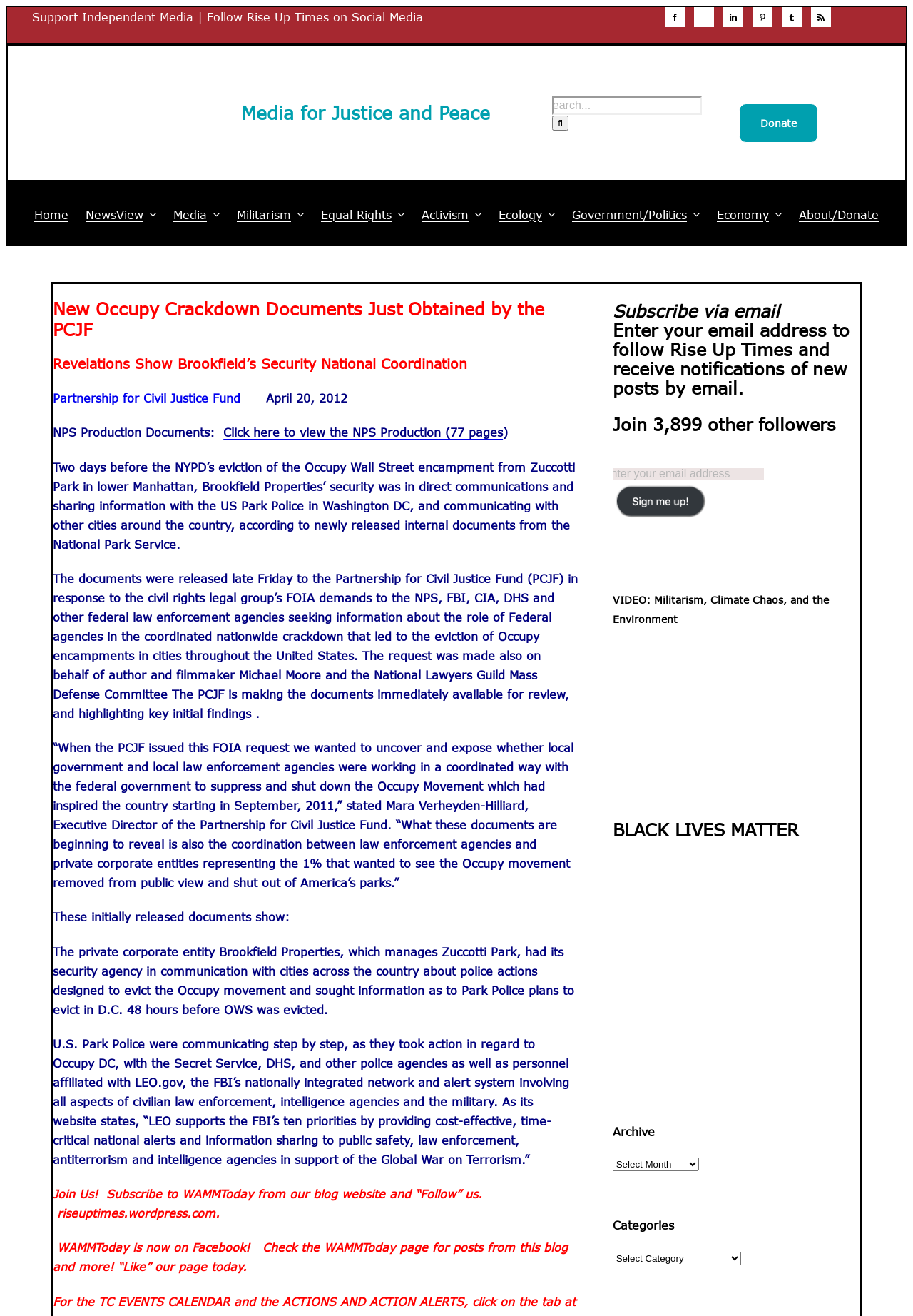Please find the bounding box coordinates of the element that you should click to achieve the following instruction: "Subscribe via email". The coordinates should be presented as four float numbers between 0 and 1: [left, top, right, bottom].

[0.674, 0.217, 0.857, 0.233]